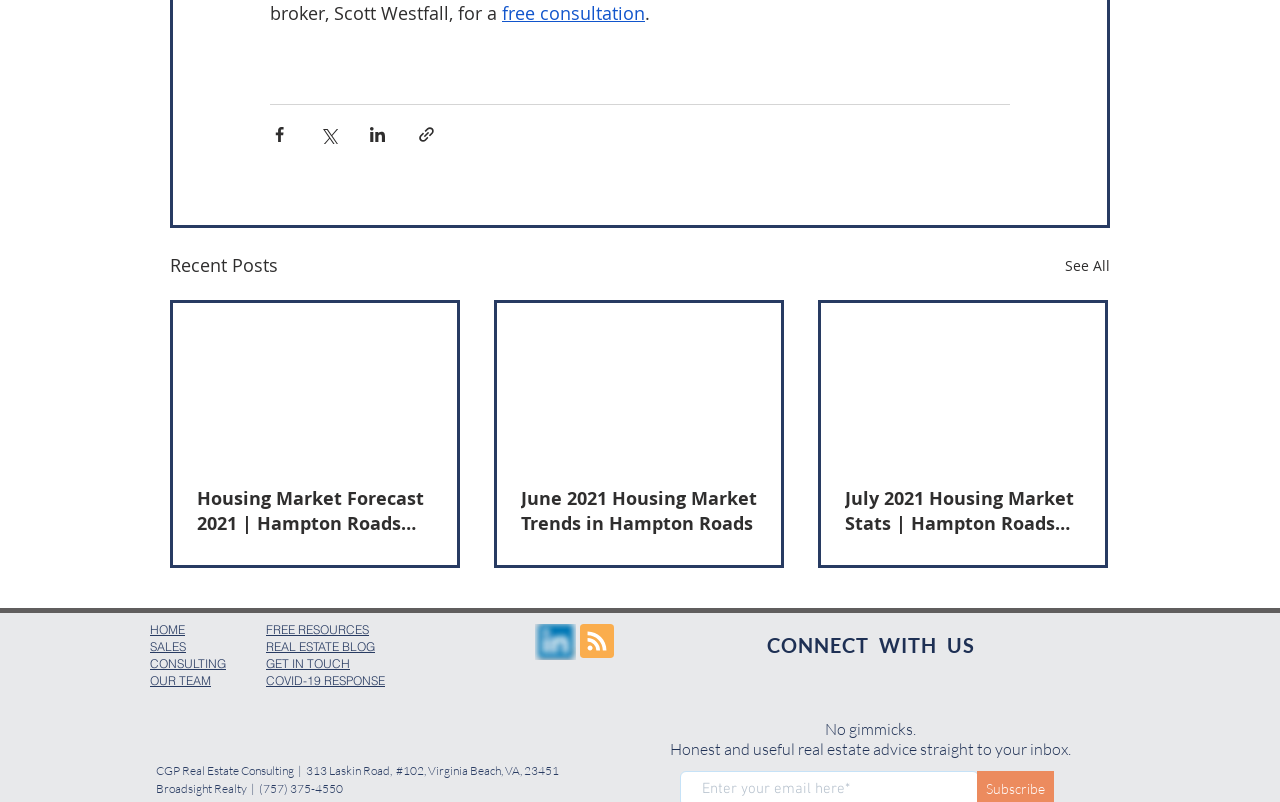For the given element description View all services, determine the bounding box coordinates of the UI element. The coordinates should follow the format (top-left x, top-left y, bottom-right x, bottom-right y) and be within the range of 0 to 1.

None